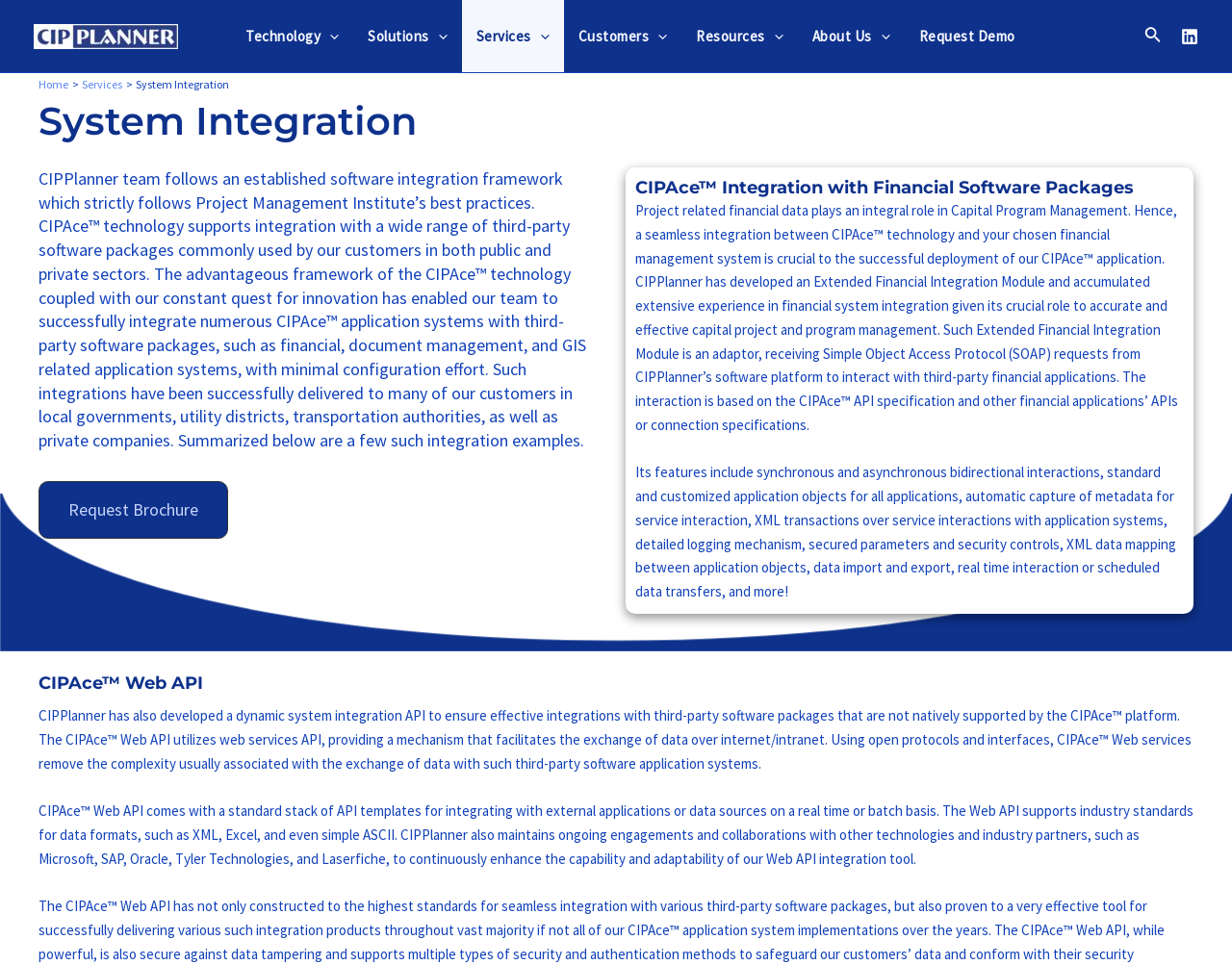Please specify the bounding box coordinates for the clickable region that will help you carry out the instruction: "Toggle the Technology Menu".

[0.188, 0.0, 0.287, 0.075]